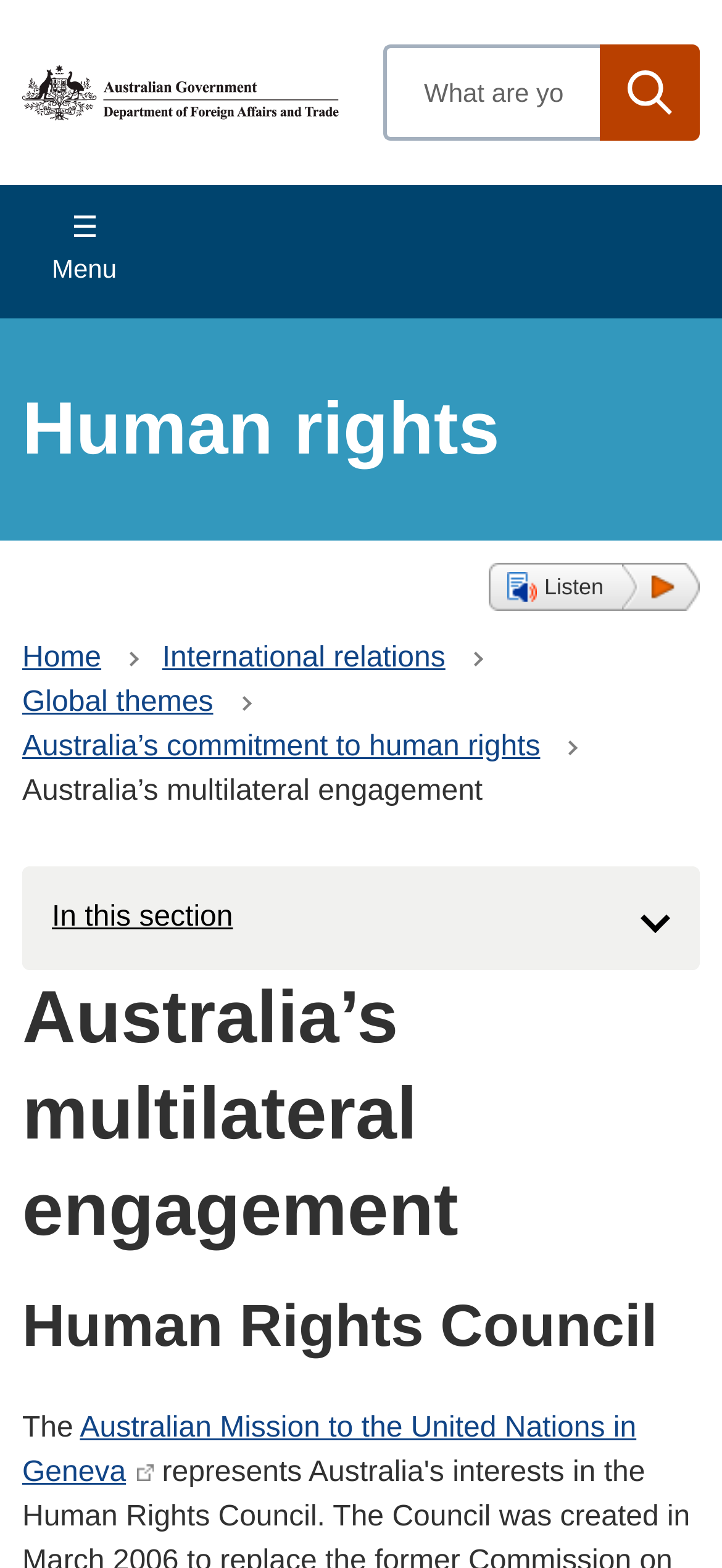Answer the question briefly using a single word or phrase: 
What is the purpose of the button with the icon ☰?

Menu